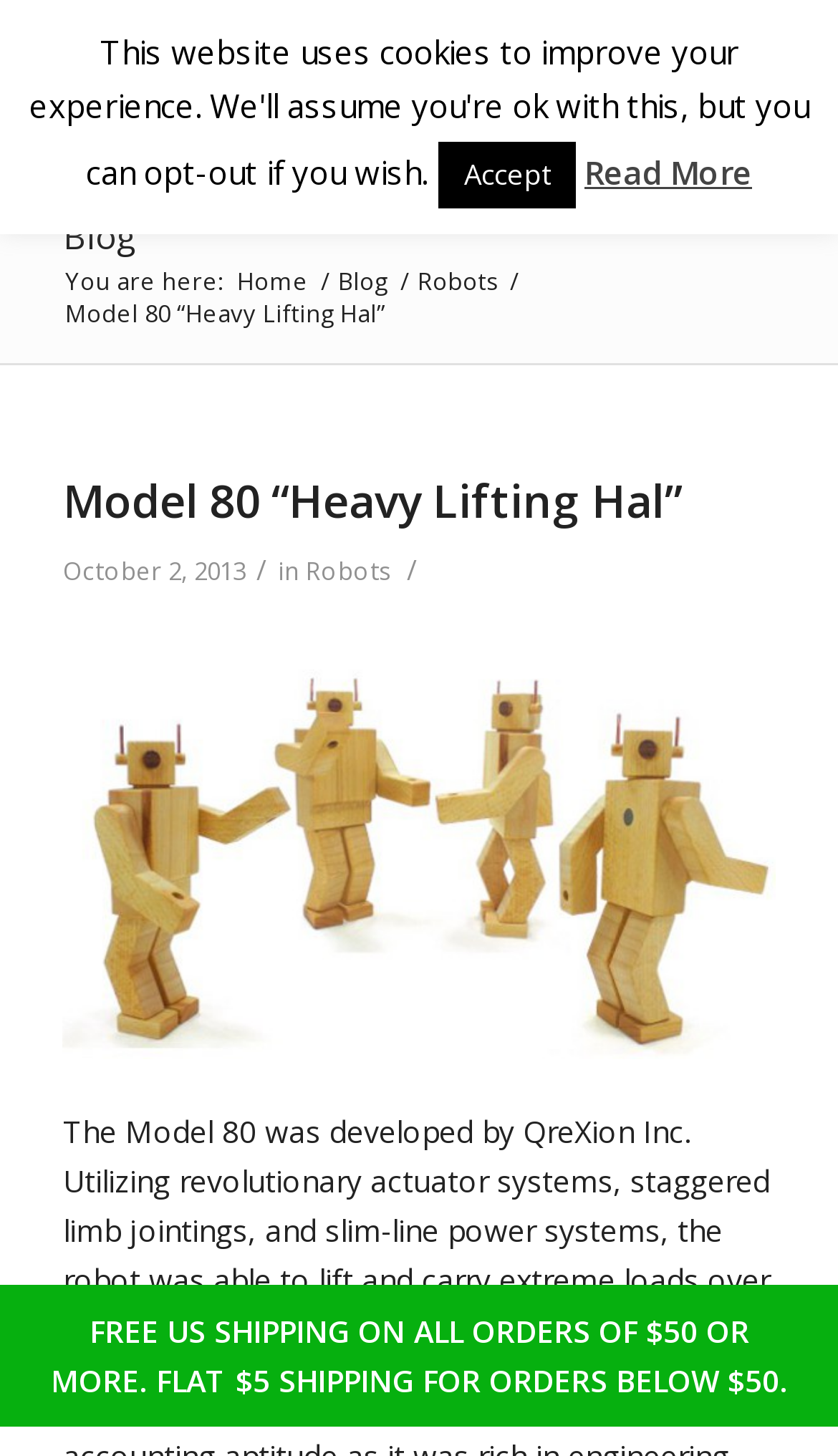From the element description: "Menu Menu", extract the bounding box coordinates of the UI element. The coordinates should be expressed as four float numbers between 0 and 1, in the order [left, top, right, bottom].

[0.784, 0.001, 0.925, 0.12]